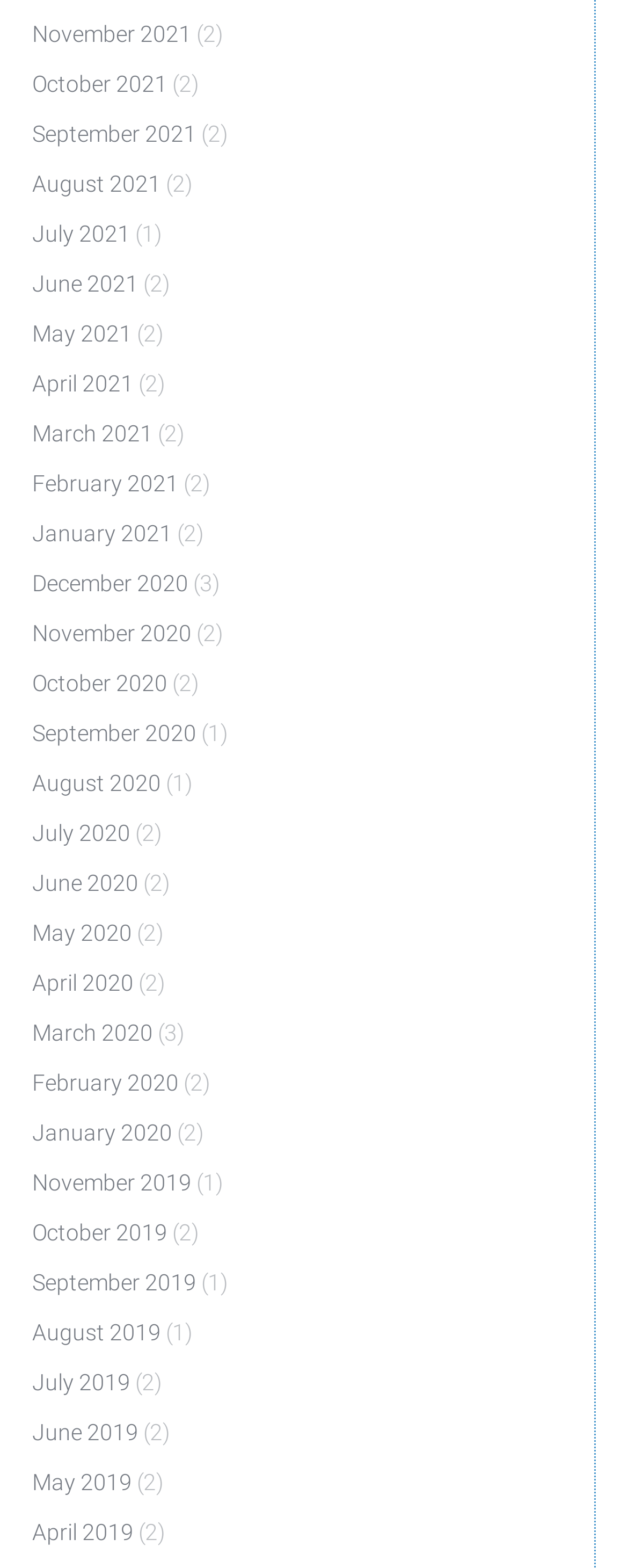Please determine the bounding box coordinates of the area that needs to be clicked to complete this task: 'View September 2019'. The coordinates must be four float numbers between 0 and 1, formatted as [left, top, right, bottom].

[0.051, 0.804, 0.313, 0.831]